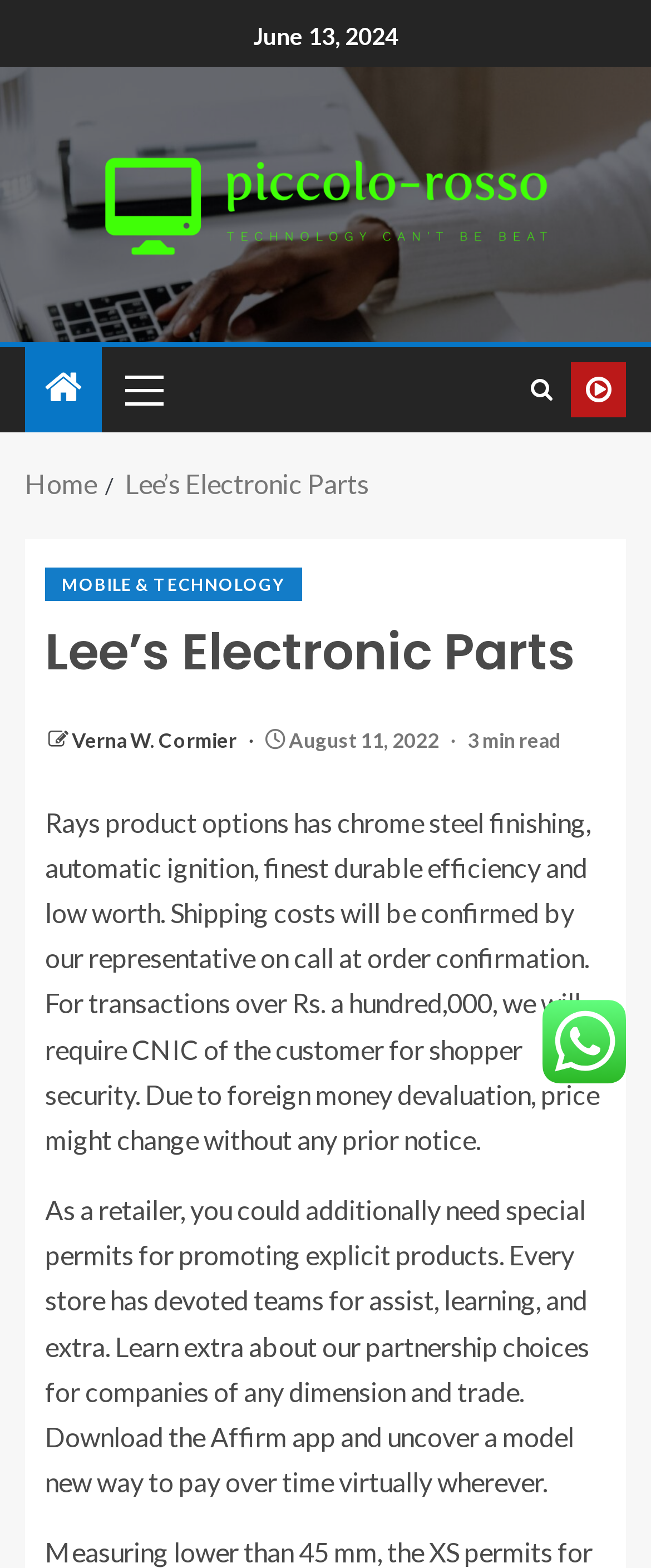Please provide the bounding box coordinates for the element that needs to be clicked to perform the instruction: "Click the search icon". The coordinates must consist of four float numbers between 0 and 1, formatted as [left, top, right, bottom].

[0.8, 0.228, 0.864, 0.269]